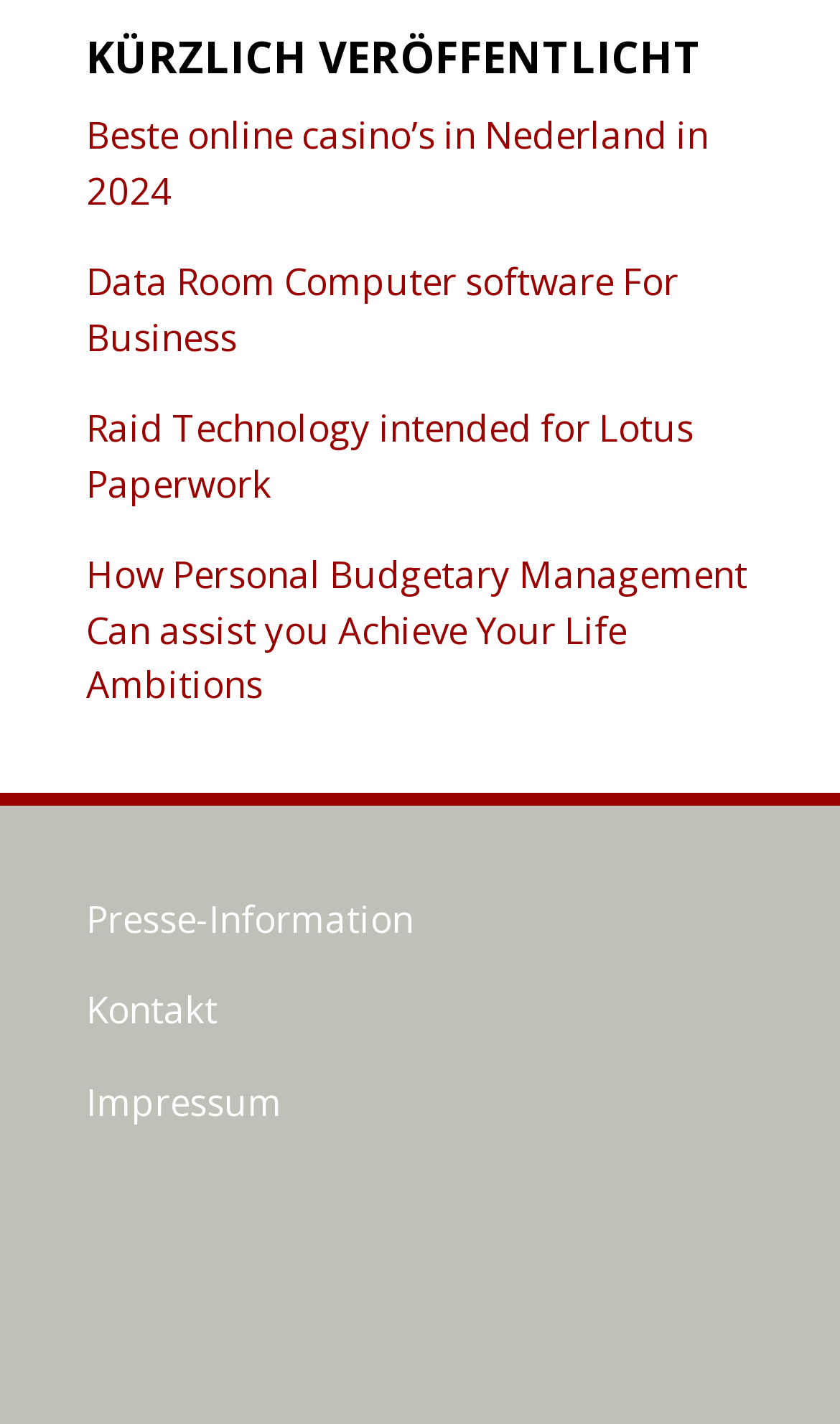Look at the image and write a detailed answer to the question: 
What is the layout of the webpage?

The webpage has a heading 'KÜRZLICH VERÖFFENTLICHT' at the top, followed by a section of links, and then a complementary section below it, which contains more links to other pages.